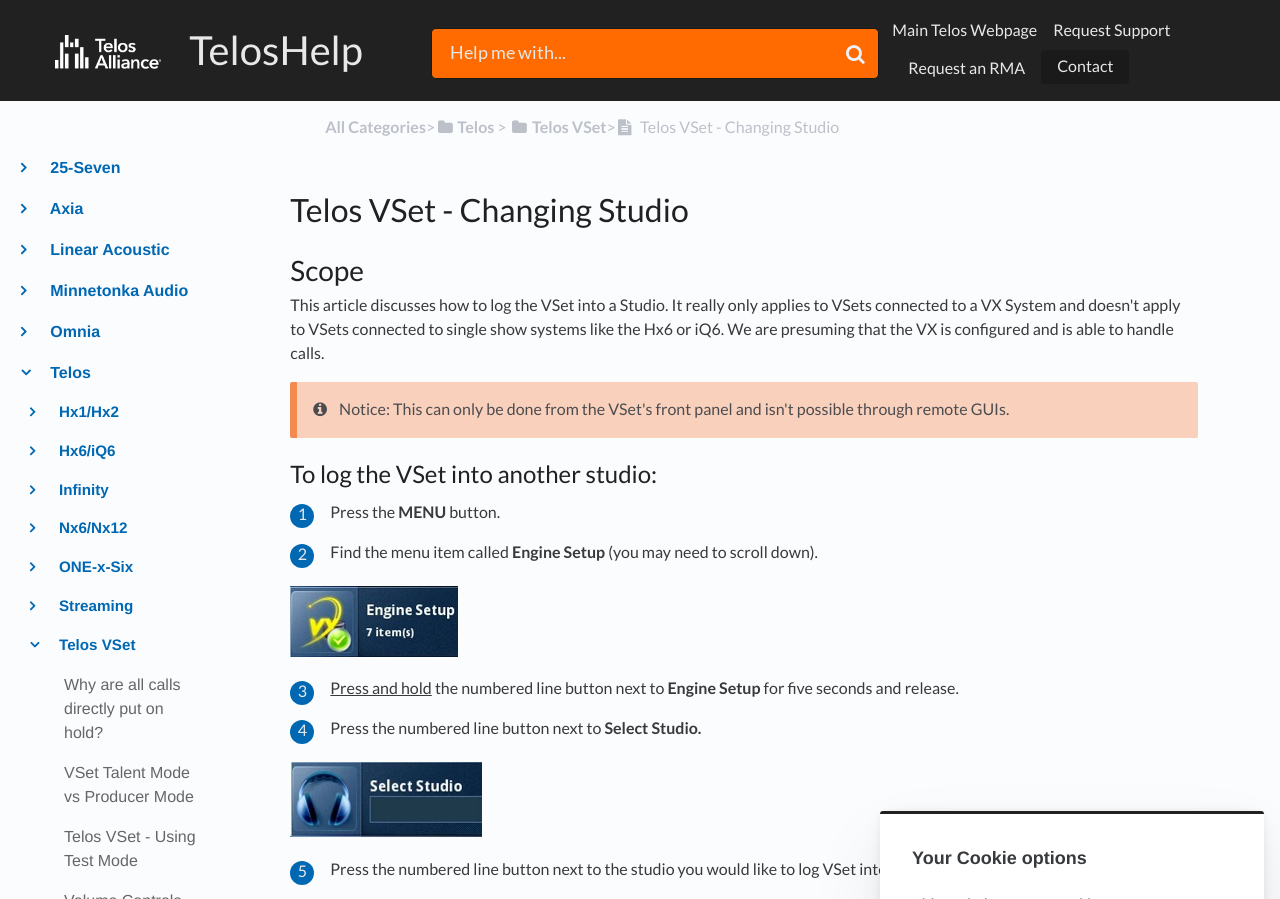Determine the bounding box coordinates of the target area to click to execute the following instruction: "Request support."

[0.823, 0.014, 0.914, 0.056]